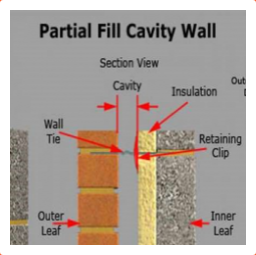What is the benefit of effective insulation solutions?
Please elaborate on the answer to the question with detailed information.

The benefit of effective insulation solutions, as emphasized by Aran's cavity wall insulation services, is that they enhance energy efficiency in homes by reducing heat transfer and energy loss, resulting in cost savings and a more comfortable living environment.